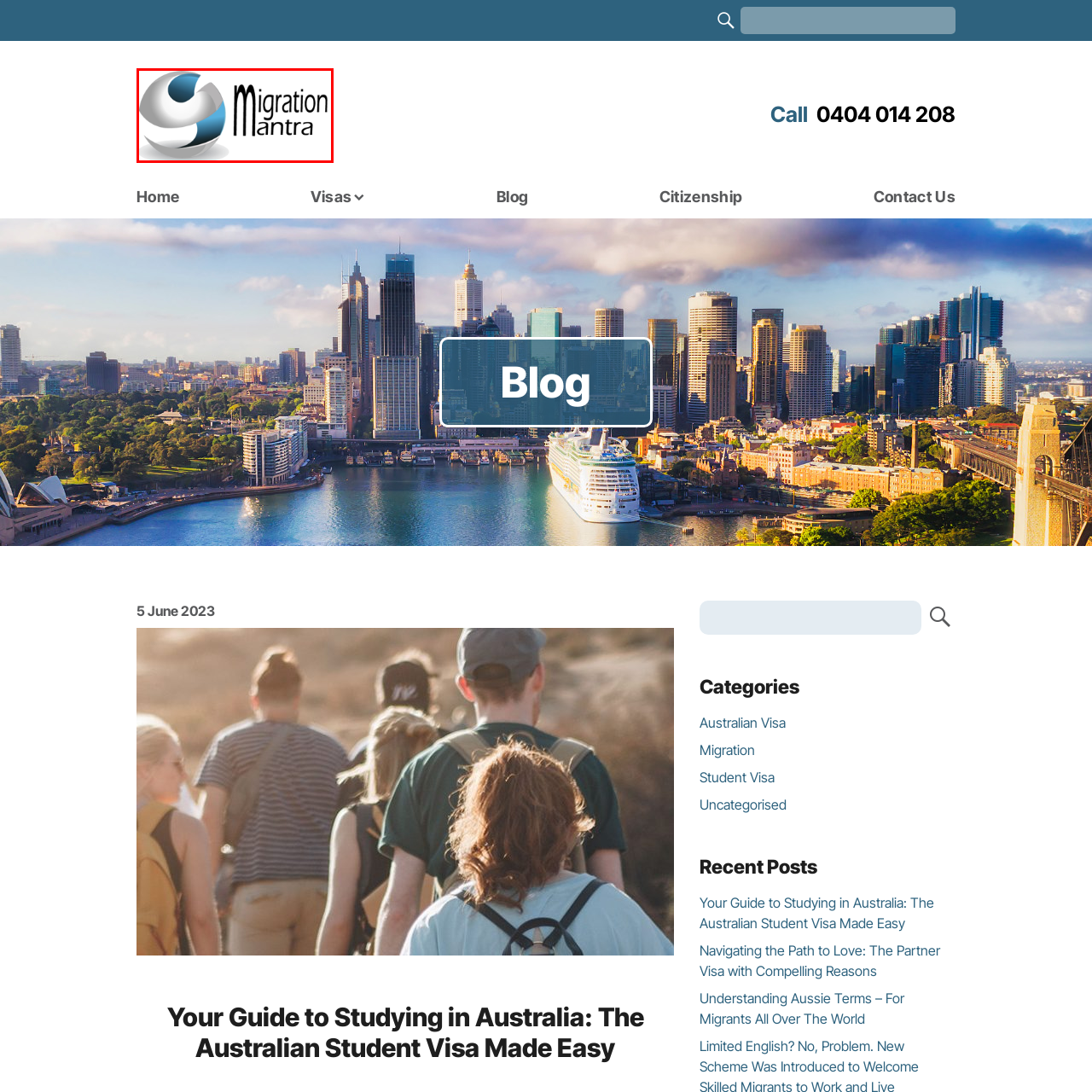What does the stylized sphere in the logo signify?
Observe the image part marked by the red bounding box and give a detailed answer to the question.

The stylized sphere in the logo is a design element that signifies a global perspective, which is fitting for an organization that specializes in providing guidance and support for individuals looking to study in Australia, a country that attracts international students.